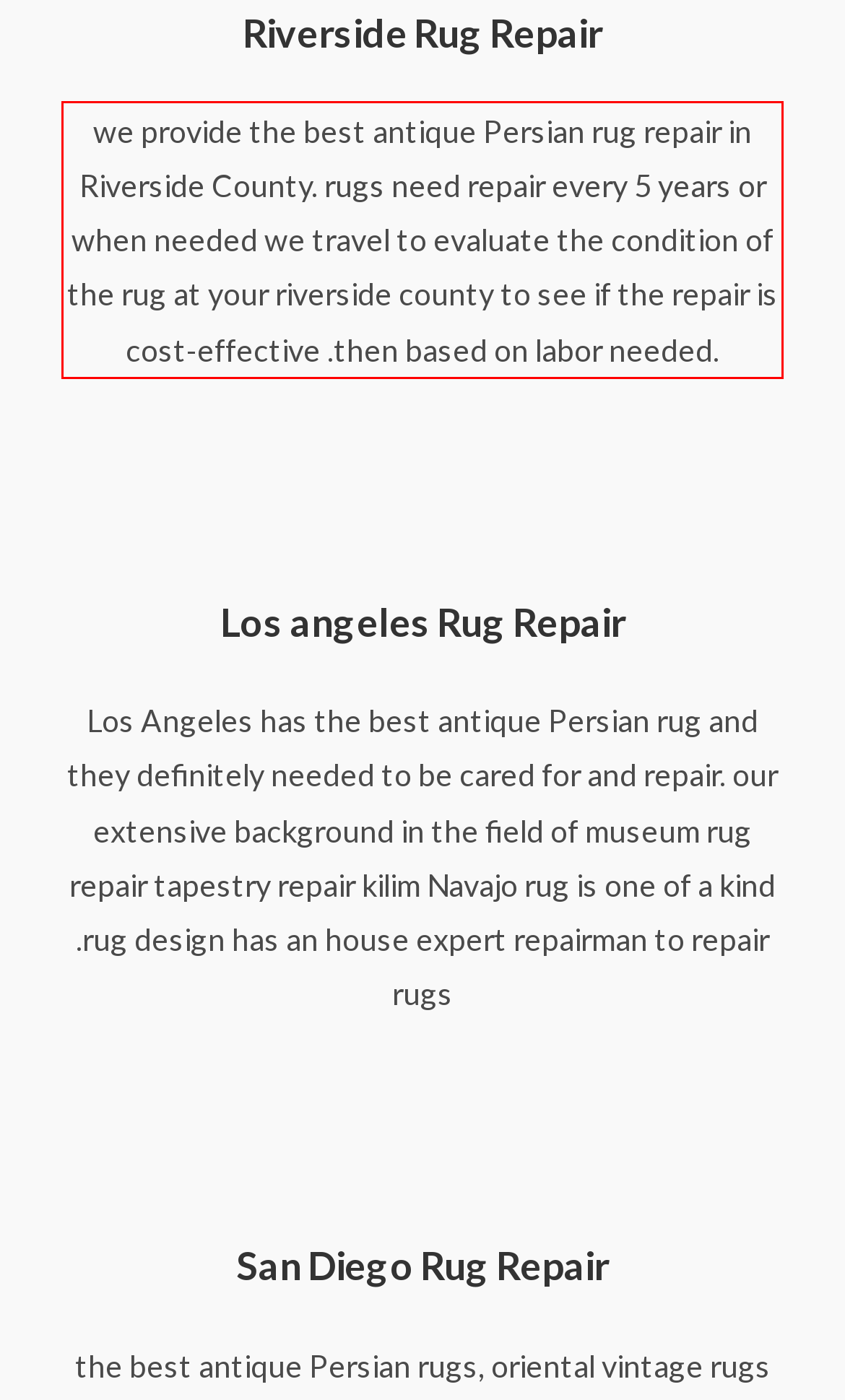Examine the screenshot of the webpage, locate the red bounding box, and perform OCR to extract the text contained within it.

we provide the best antique Persian rug repair in Riverside County. rugs need repair every 5 years or when needed we travel to evaluate the condition of the rug at your riverside county to see if the repair is cost-effective .then based on labor needed.